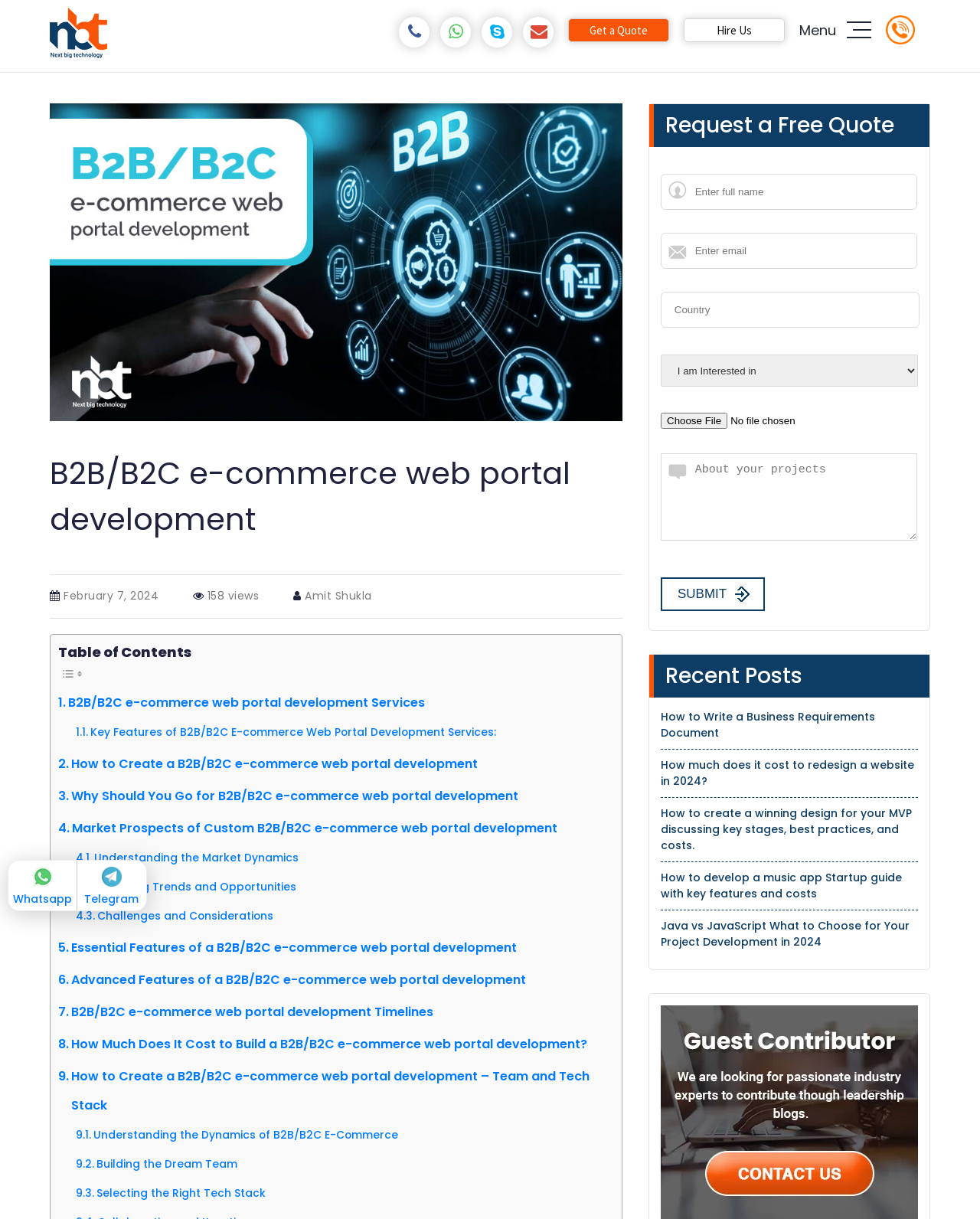Locate the bounding box of the UI element defined by this description: "Selecting the Right Tech Stack". The coordinates should be given as four float numbers between 0 and 1, formatted as [left, top, right, bottom].

[0.077, 0.967, 0.271, 0.991]